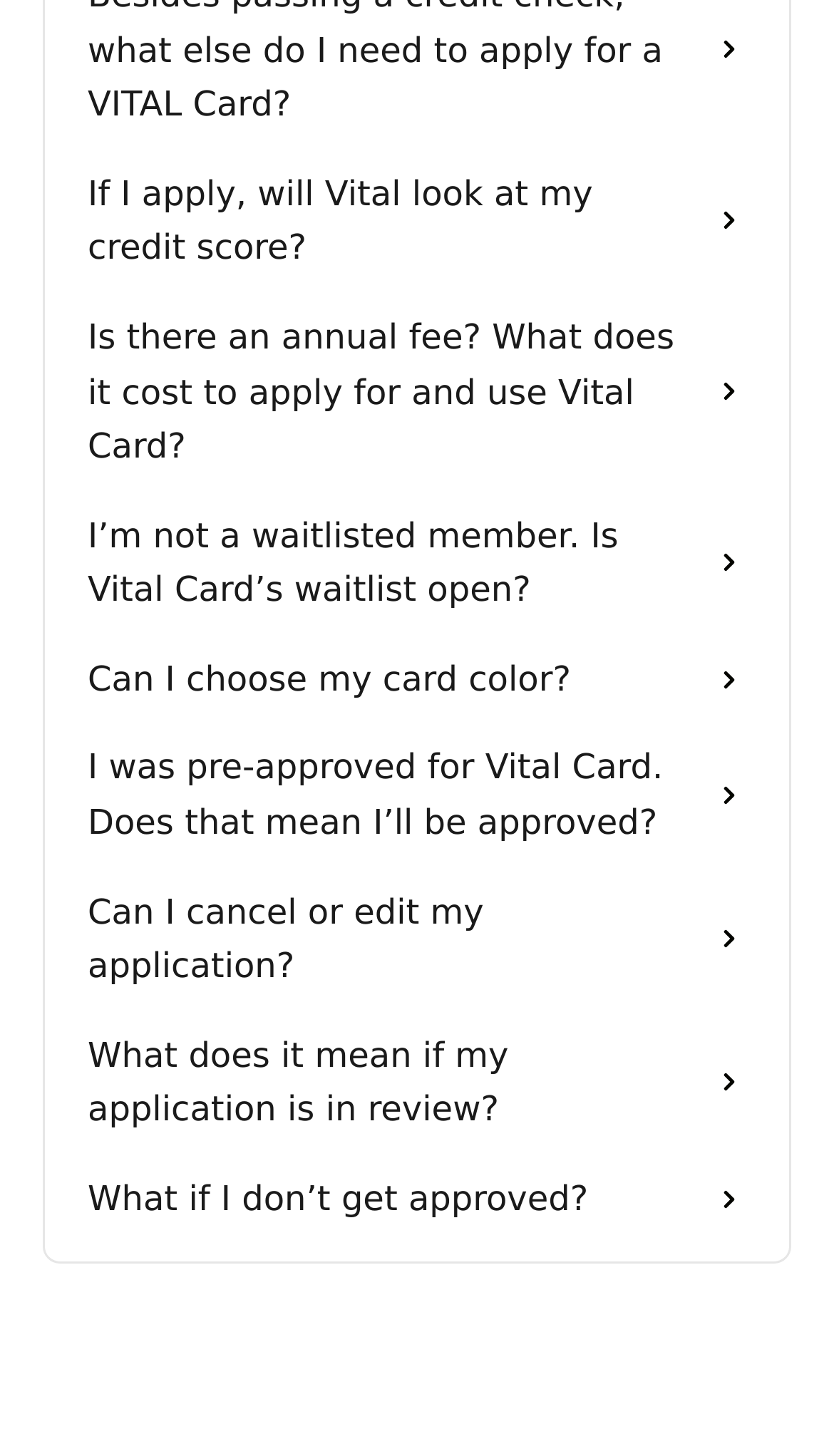What is the topic of the webpage?
Based on the visual information, provide a detailed and comprehensive answer.

Based on the links provided on the webpage, it appears that the webpage is discussing Vital Card, a credit card or financial product, and answering various questions related to its application, fees, and usage.